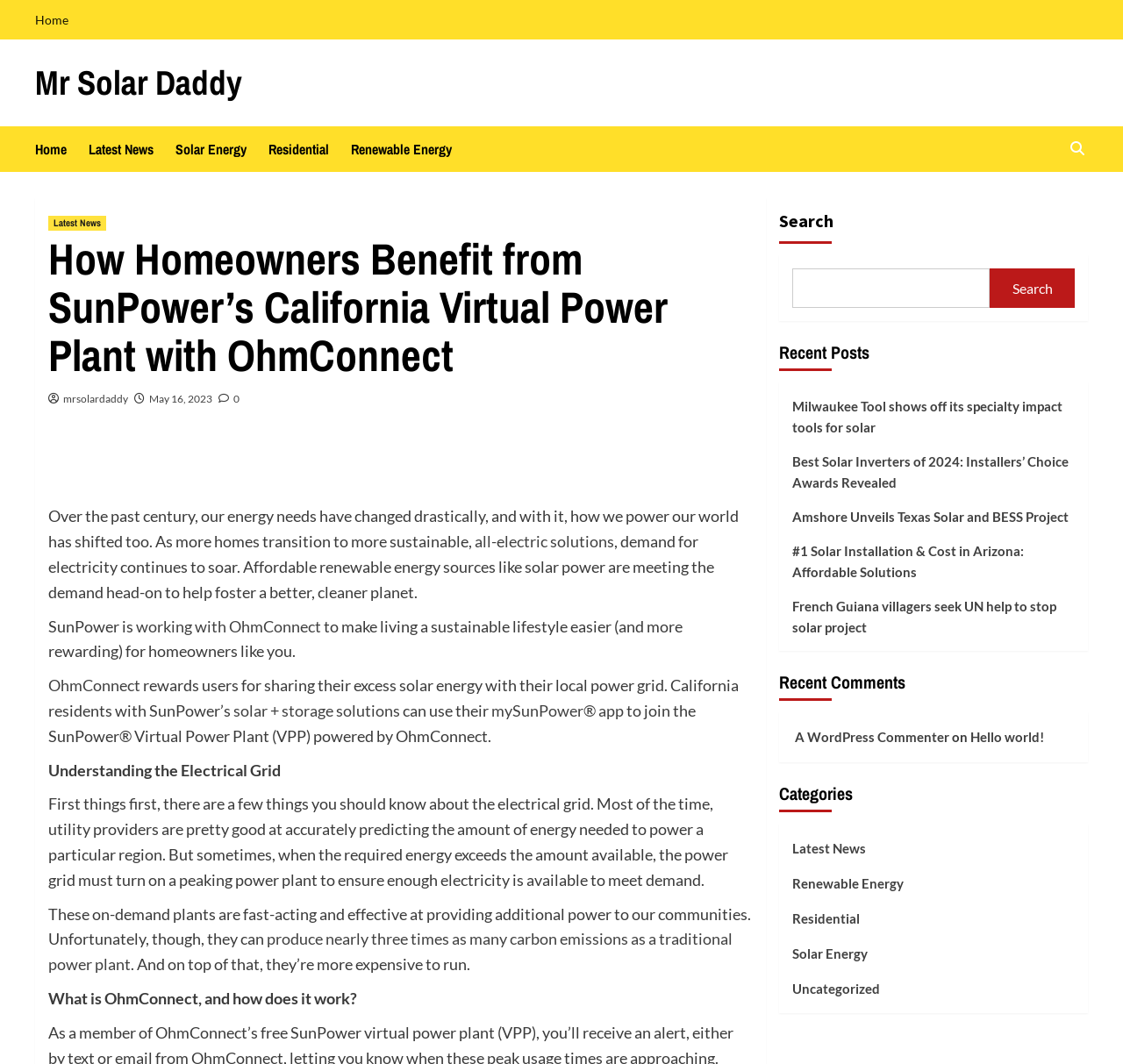How many recent posts are listed?
Give a one-word or short-phrase answer derived from the screenshot.

5